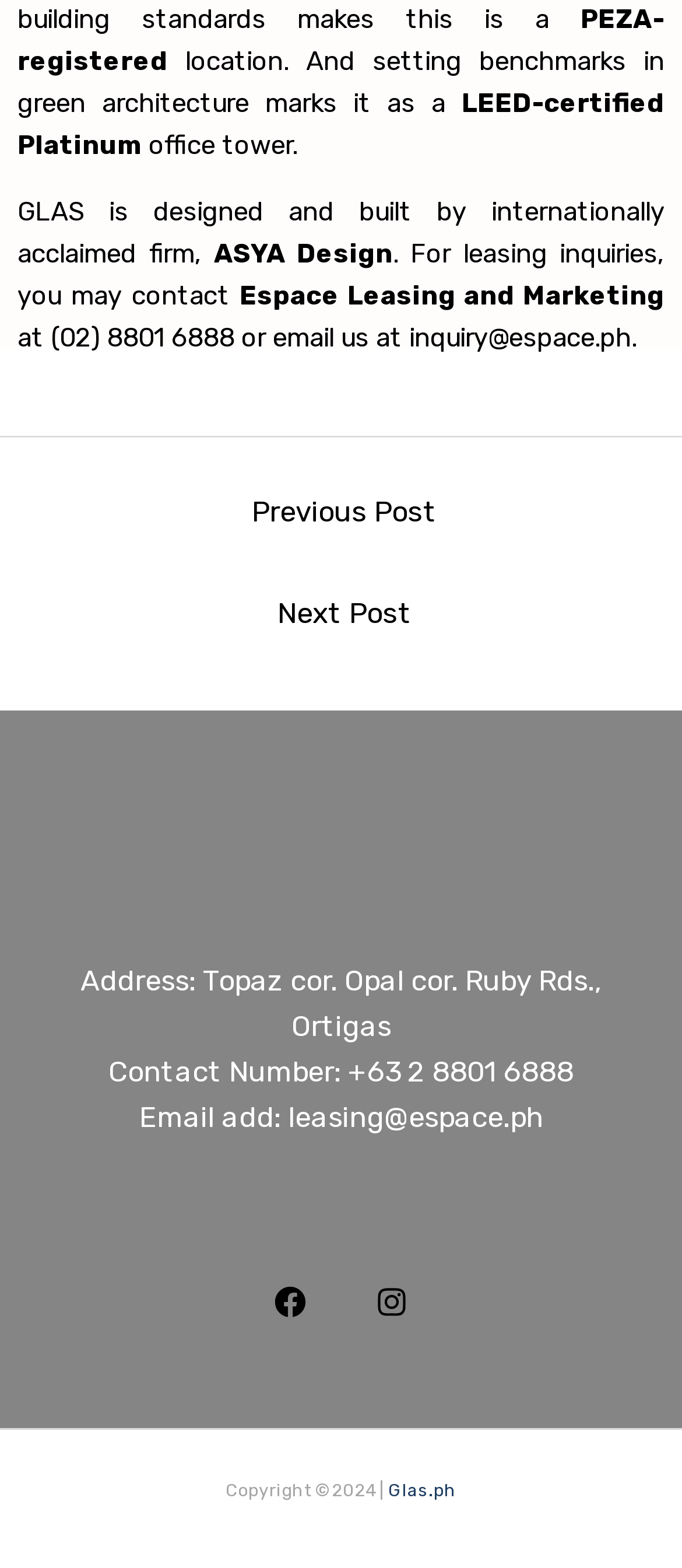What is the contact number for leasing inquiries?
Refer to the image and provide a concise answer in one word or phrase.

(02) 8801 6888